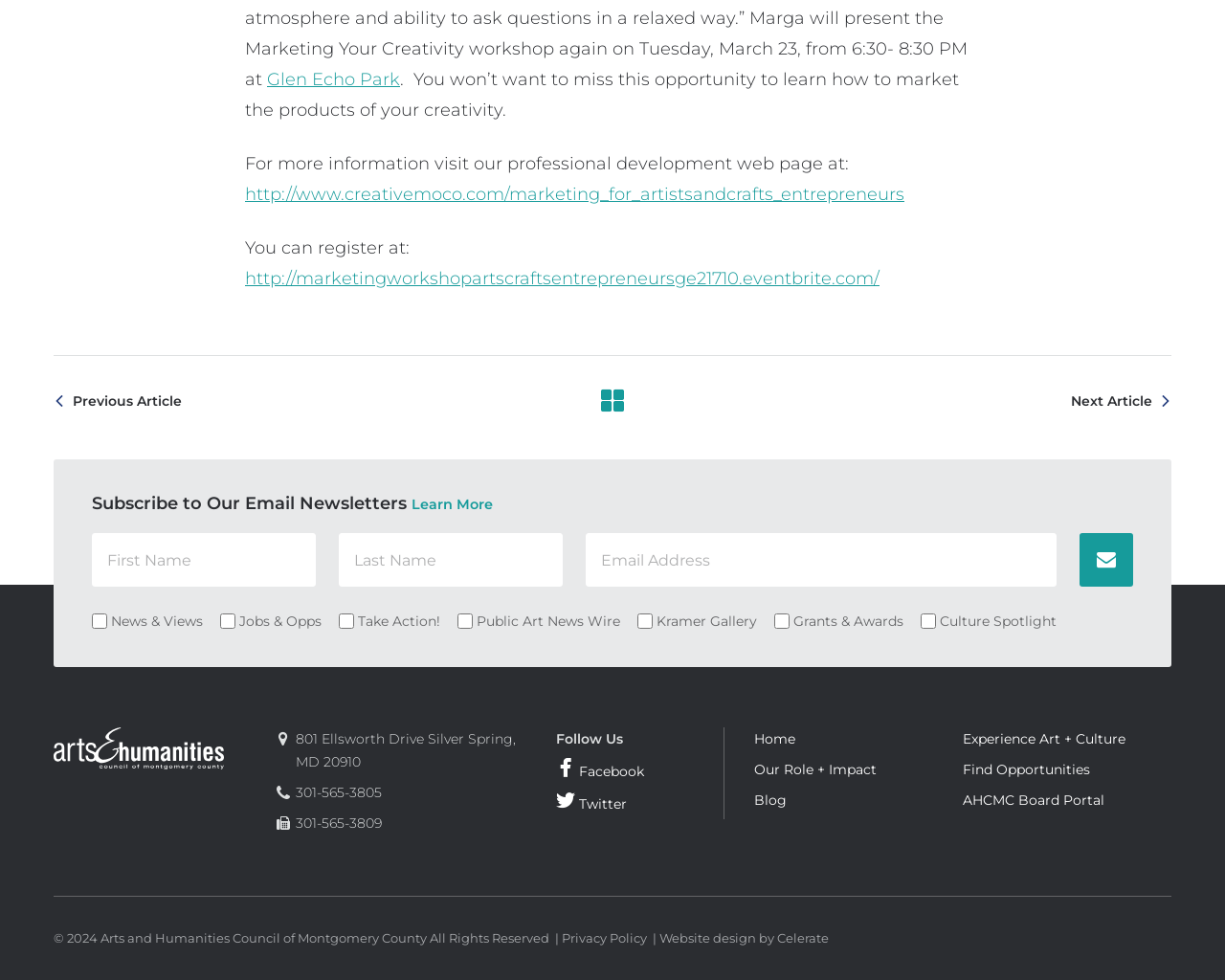Locate the bounding box of the UI element described by: "Glen Echo Park" in the given webpage screenshot.

[0.218, 0.071, 0.327, 0.092]